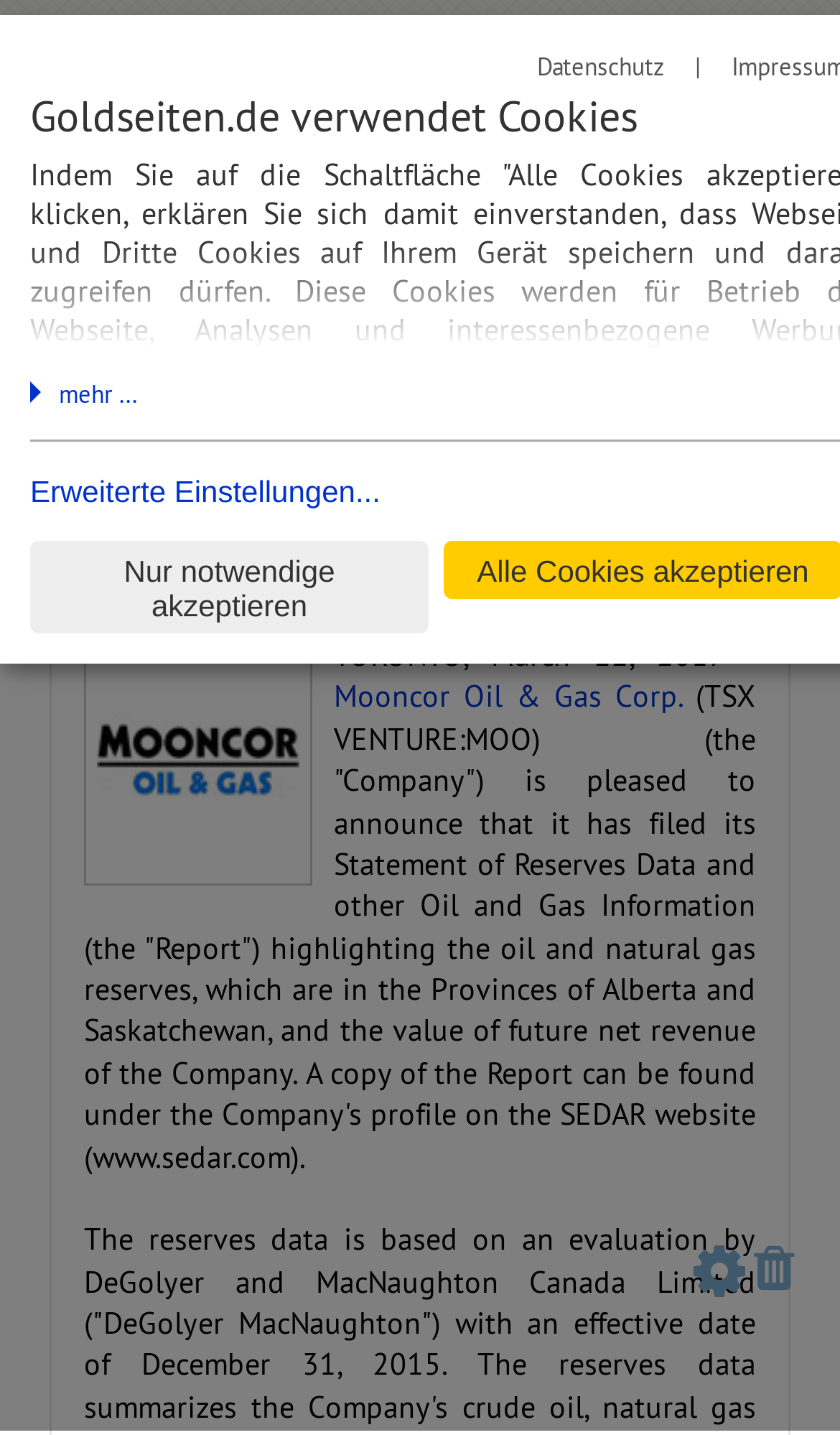Find the bounding box of the web element that fits this description: "Mooncor Oil & Gas Corp.".

[0.397, 0.472, 0.812, 0.499]